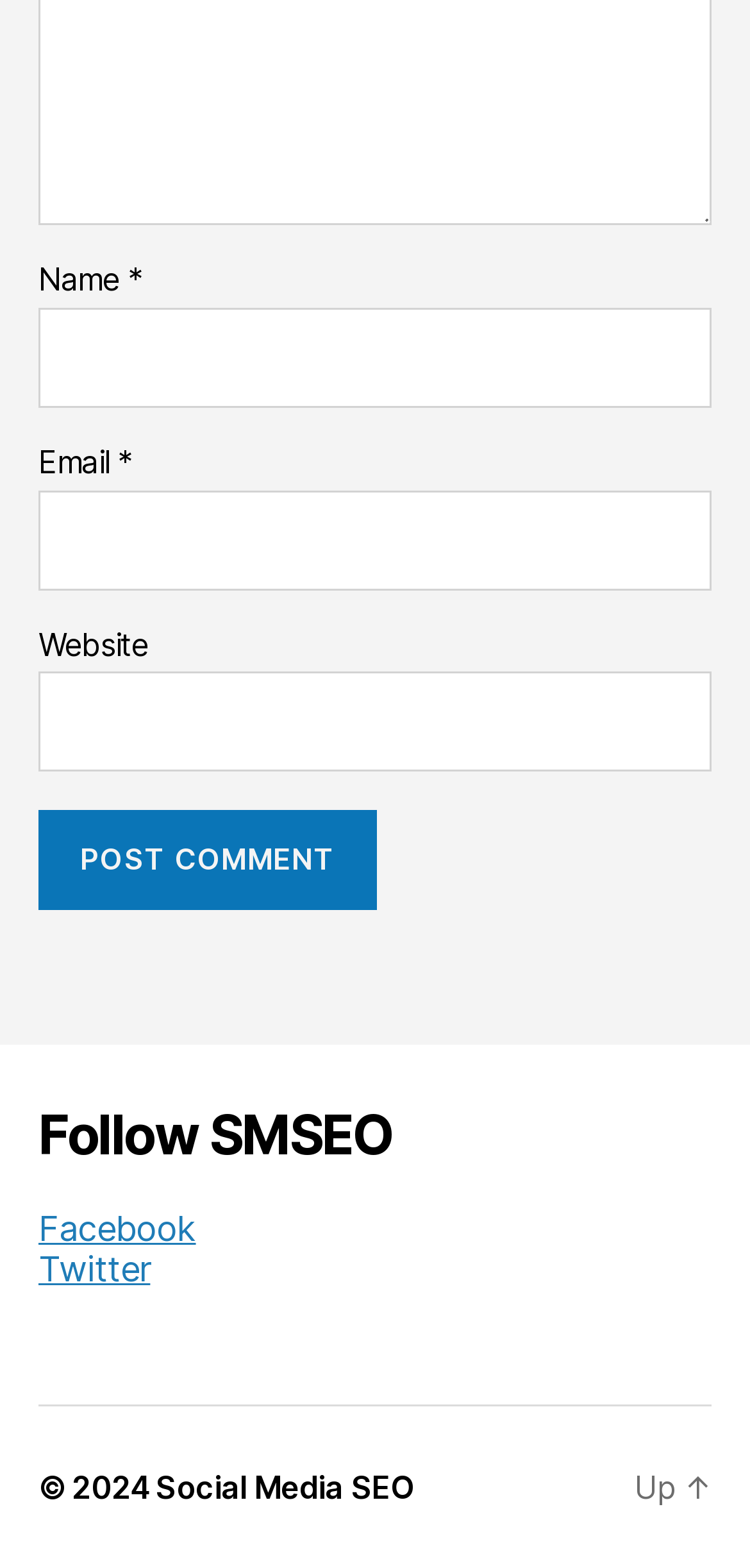Identify the bounding box of the HTML element described as: "parent_node: Name * name="author"".

[0.051, 0.196, 0.949, 0.26]